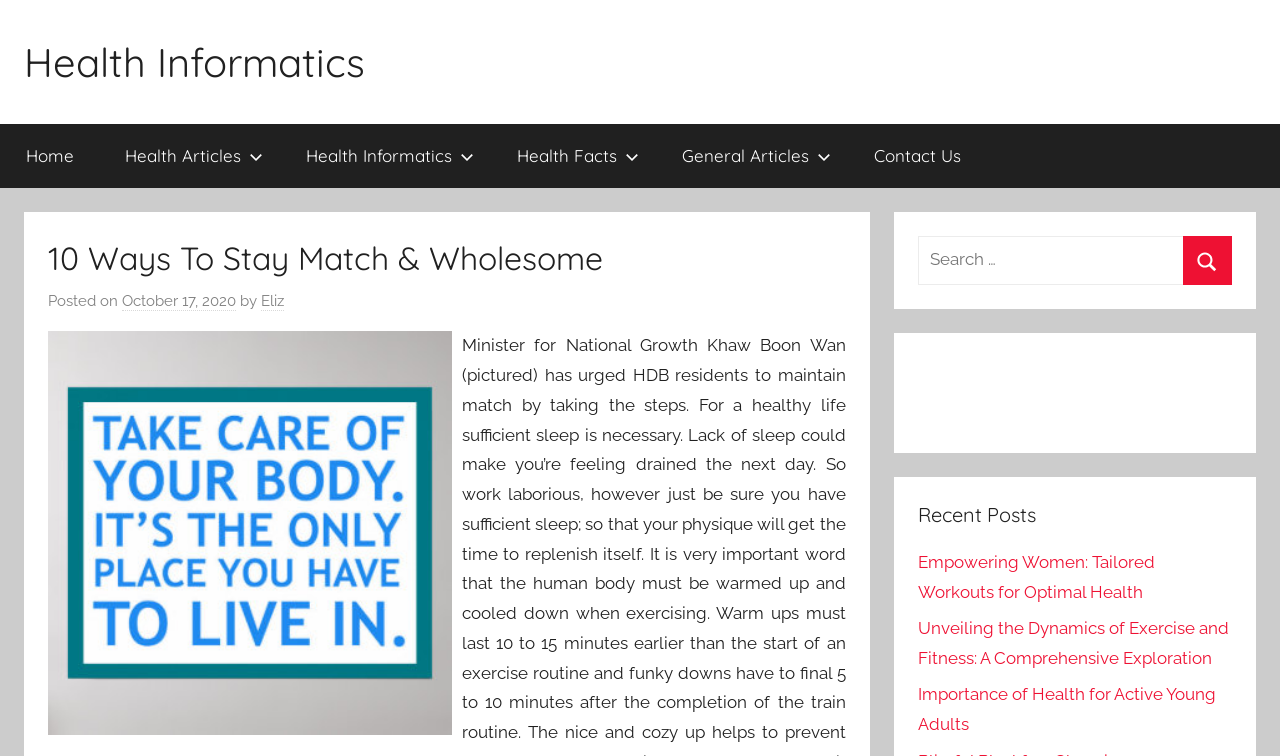Locate the bounding box coordinates of the clickable area needed to fulfill the instruction: "View the 'Empowering Women: Tailored Workouts for Optimal Health' post".

[0.717, 0.73, 0.902, 0.796]